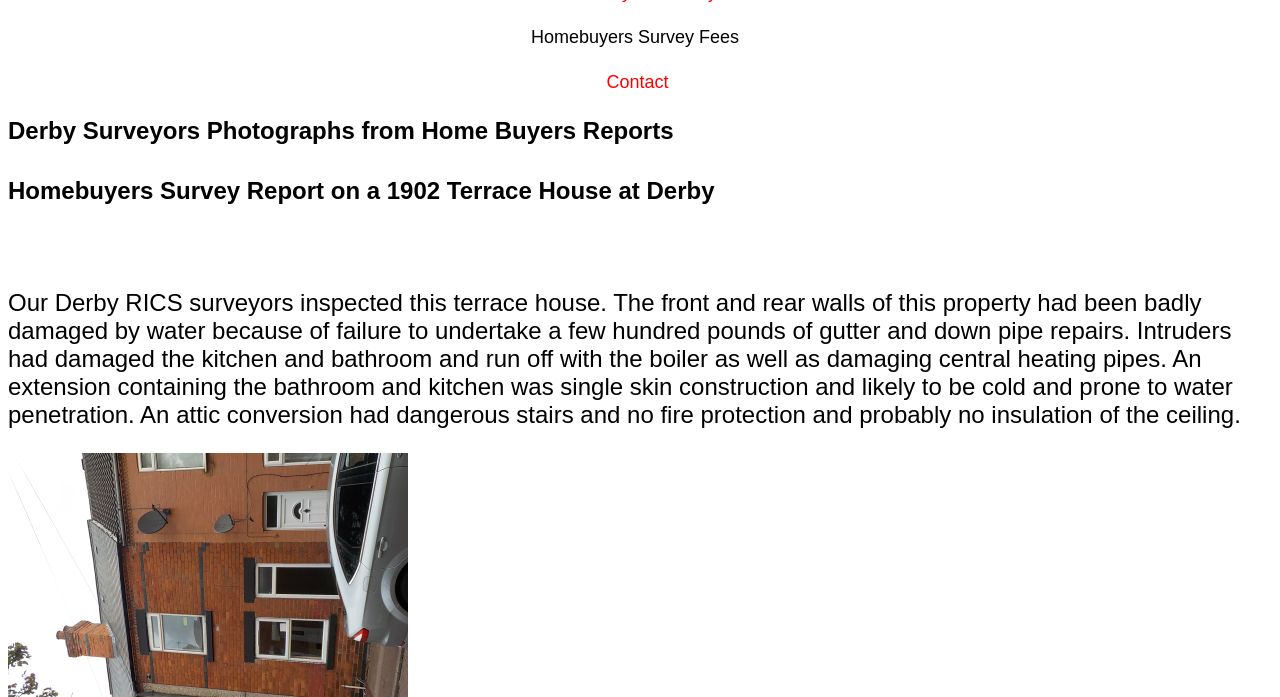Bounding box coordinates should be provided in the format (top-left x, top-left y, bottom-right x, bottom-right y) with all values between 0 and 1. Identify the bounding box for this UI element: Contact

[0.474, 0.103, 0.522, 0.132]